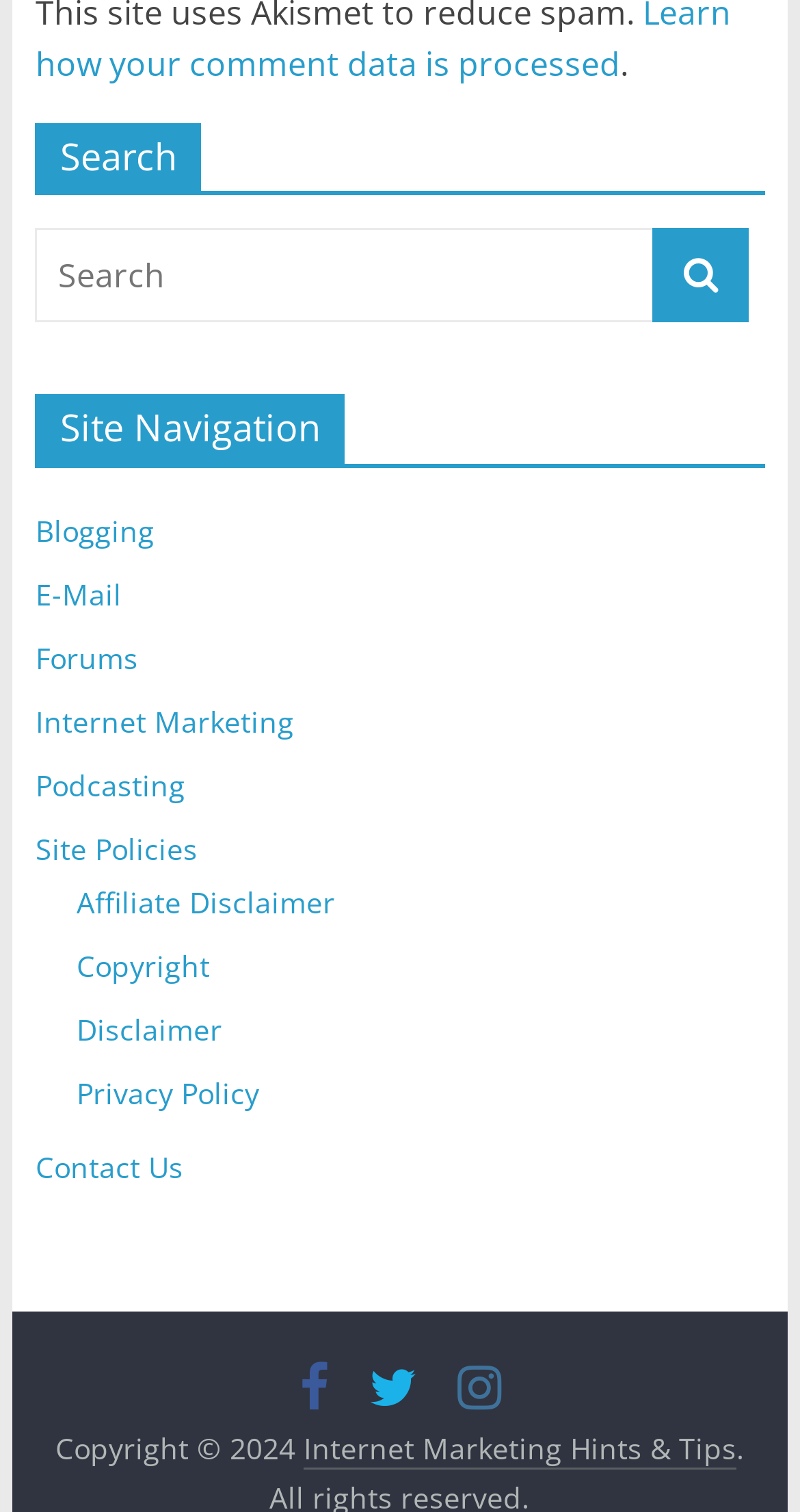Answer the question using only a single word or phrase: 
What is the name of the main site?

Internet Marketing Hints & Tips